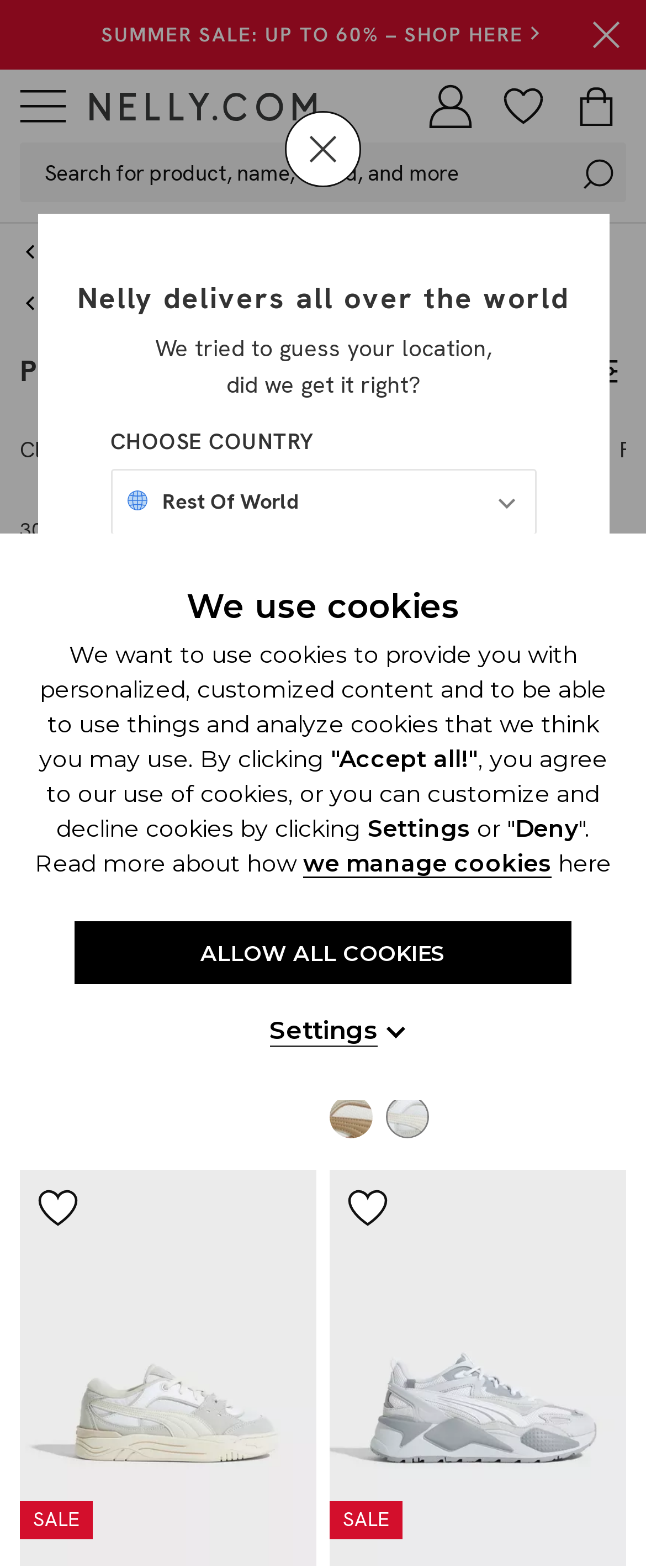Given the element description: "Shopping cart", predict the bounding box coordinates of the UI element it refers to, using four float numbers between 0 and 1, i.e., [left, top, right, bottom].

[0.892, 0.055, 0.954, 0.08]